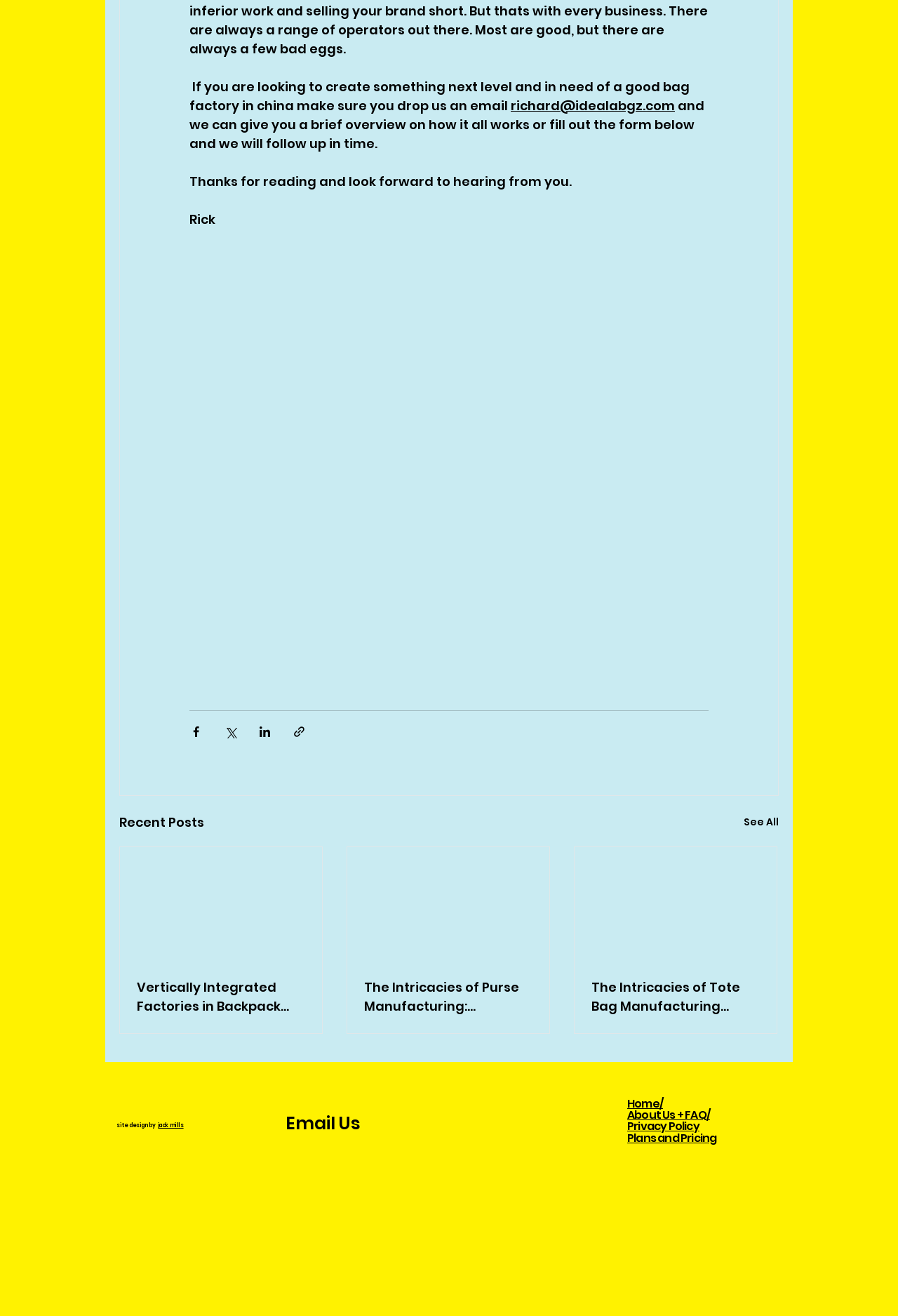Give a short answer to this question using one word or a phrase:
How many buttons are there to share the webpage?

4